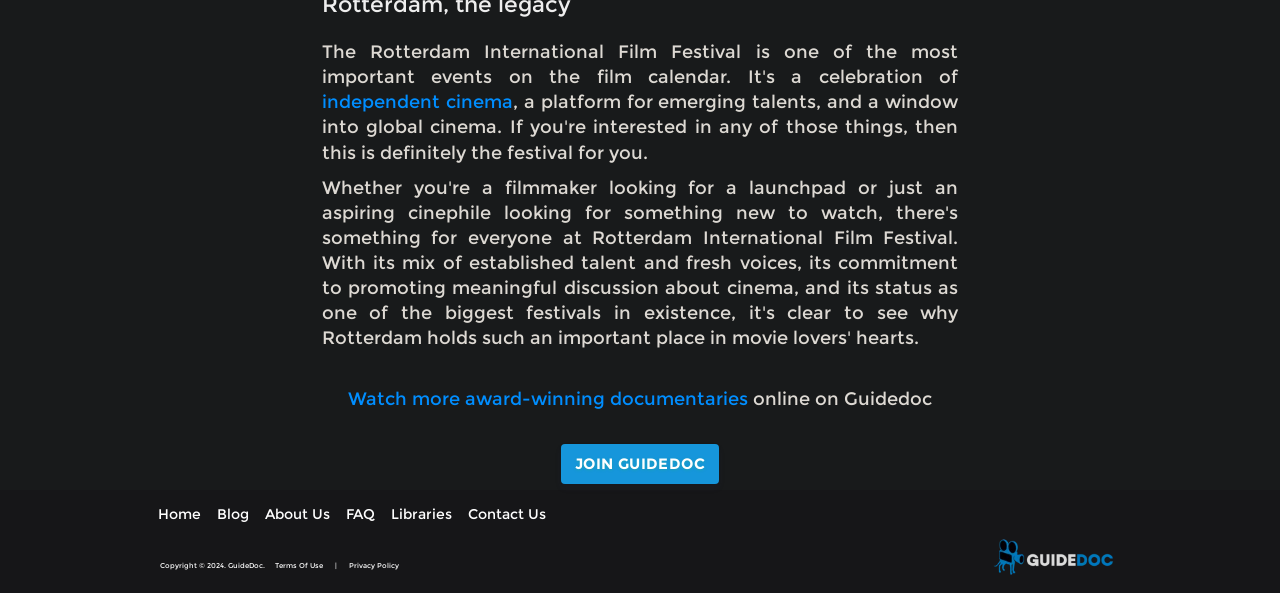Provide the bounding box coordinates of the UI element that matches the description: "Terms Of Use".

[0.215, 0.946, 0.254, 0.961]